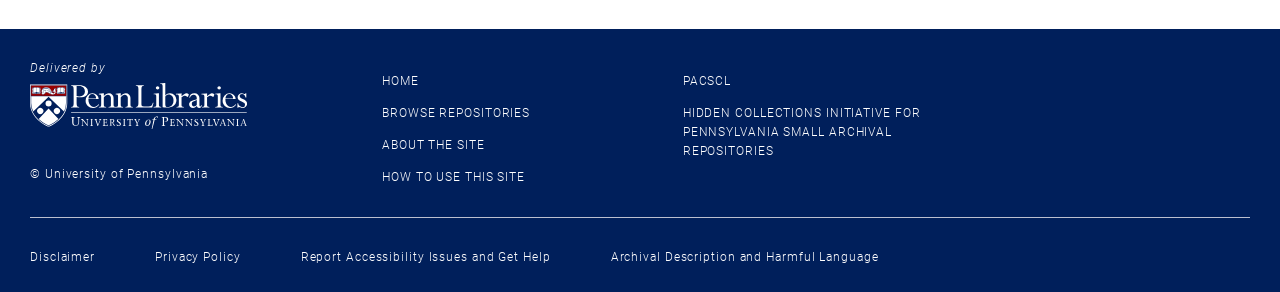Please answer the following question using a single word or phrase: 
What is the name of the repository browsing option?

BROWSE REPOSITORIES